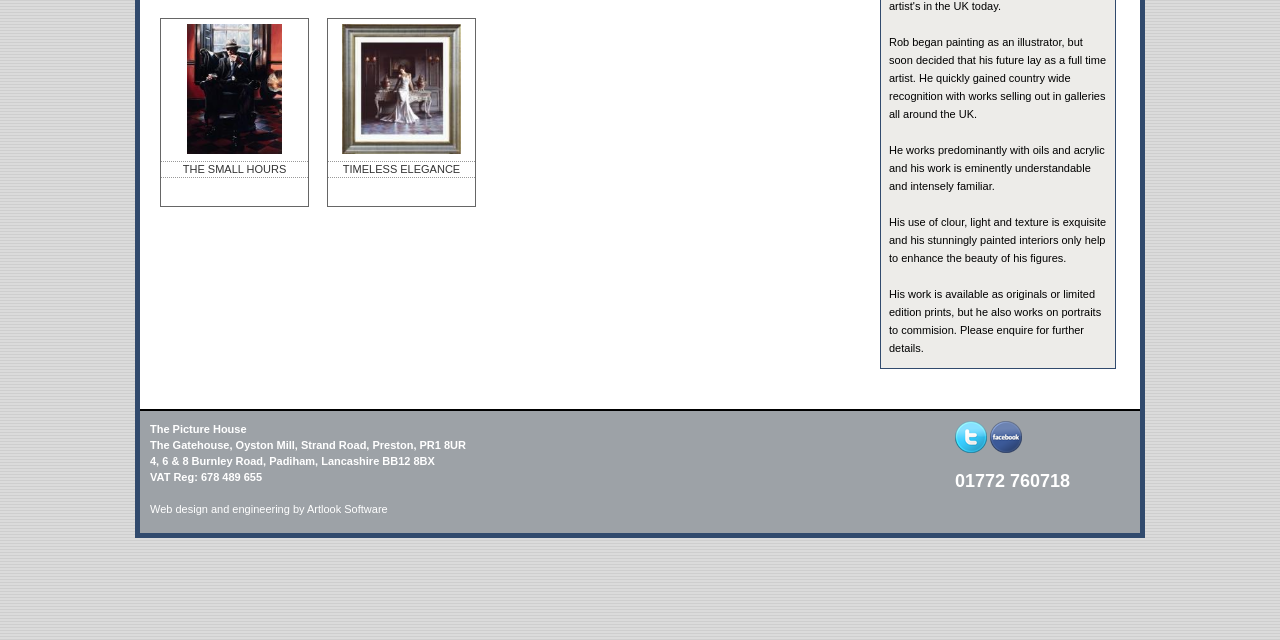Find and provide the bounding box coordinates for the UI element described here: "alt="TIMELESS ELEGANCE"". The coordinates should be given as four float numbers between 0 and 1: [left, top, right, bottom].

[0.268, 0.225, 0.36, 0.244]